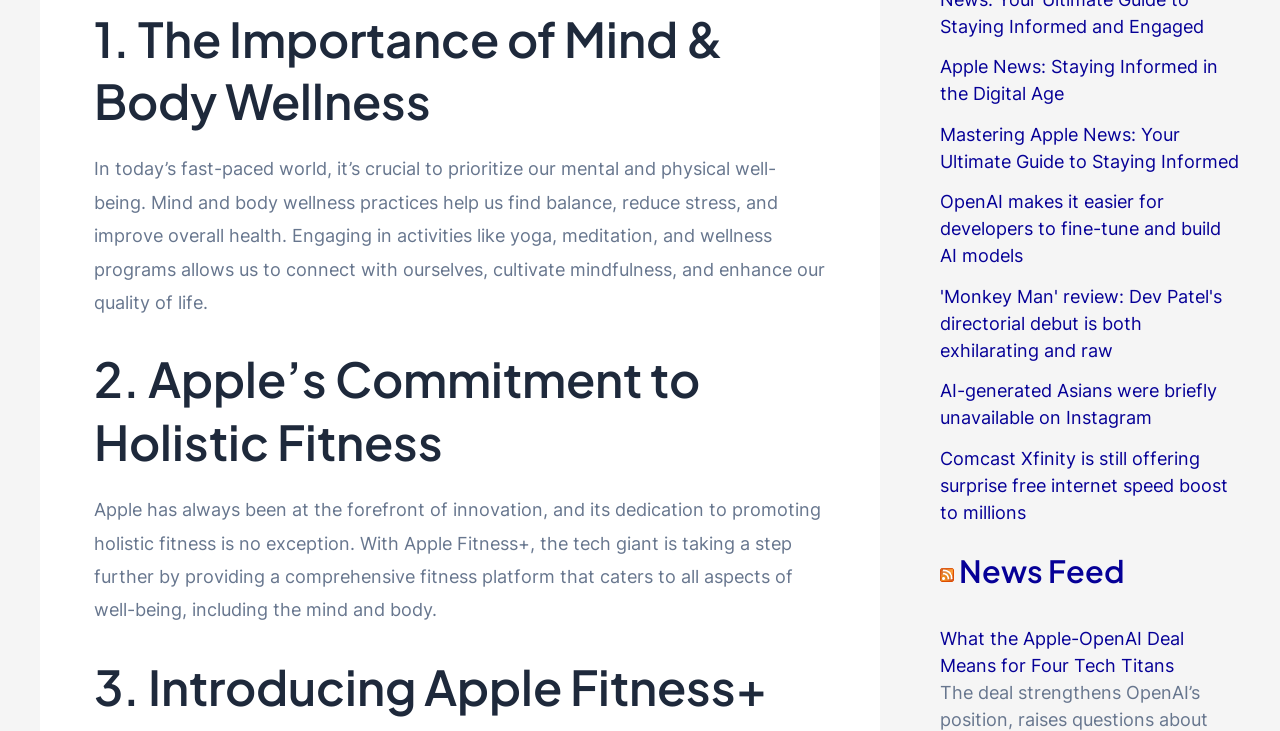Using the element description: "Clichy", determine the bounding box coordinates for the specified UI element. The coordinates should be four float numbers between 0 and 1, [left, top, right, bottom].

None